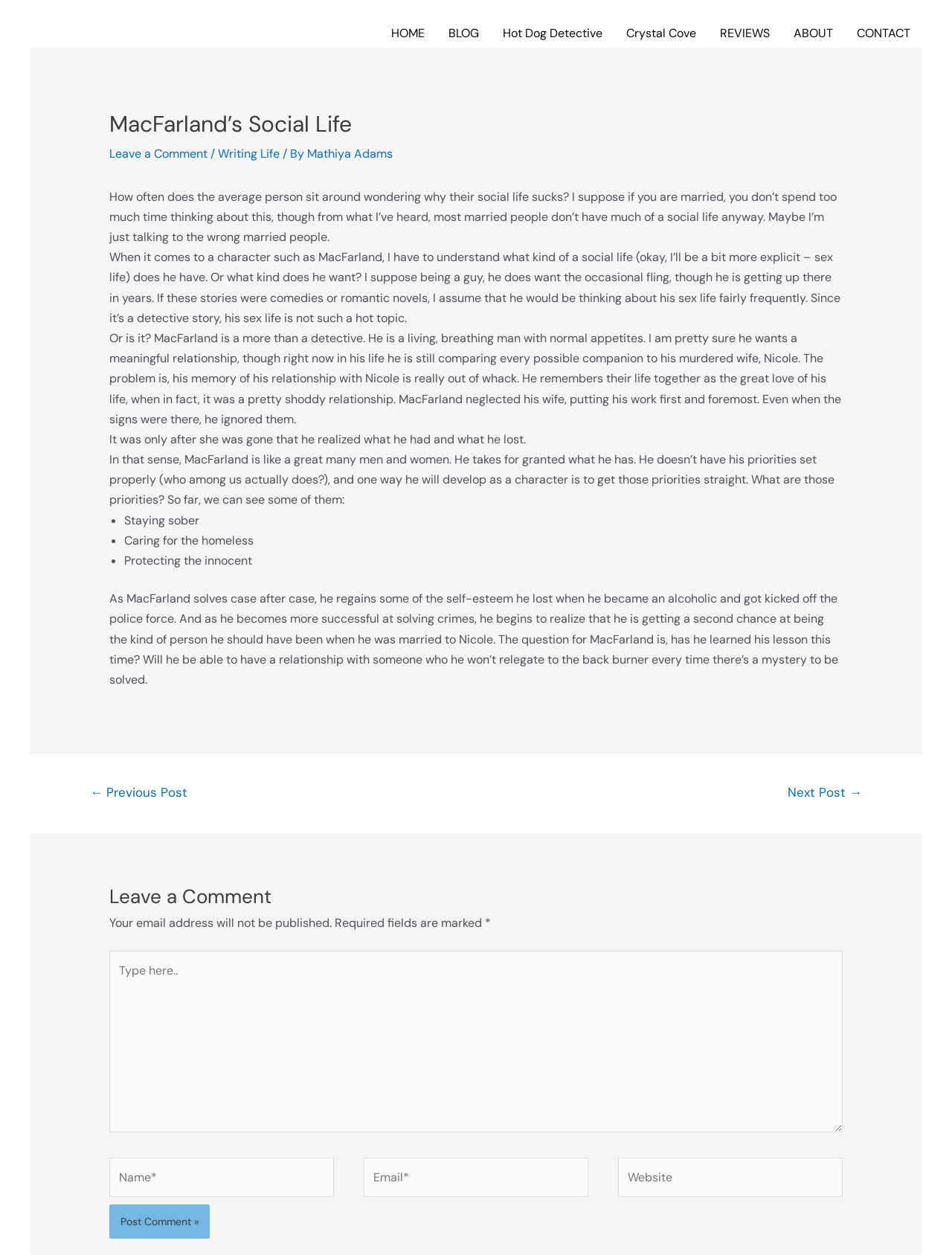Write an exhaustive caption that covers the webpage's main aspects.

This webpage is about MacFarland's Social Life, written by Mathiya Adams. At the top, there is a navigation bar with links to different sections of the website, including HOME, BLOG, Hot Dog Detective, Crystal Cove, REVIEWS, ABOUT, and CONTACT.

Below the navigation bar, there is a header section with the title "MacFarland's Social Life" and a link to "Leave a Comment". The main content of the webpage is an article that discusses MacFarland's character development, particularly his social life and relationships. The article is divided into several paragraphs, with some of them discussing MacFarland's past relationships, his priorities, and his development as a character.

To the right of the article, there is a section with links to previous and next posts. At the bottom of the webpage, there is a comment section where users can leave their comments. The comment section includes fields for users to enter their name, email, and website, as well as a text box to type their comment. There is also a button to post the comment.

Overall, the webpage has a simple and clean layout, with a focus on the article content and a clear navigation structure.